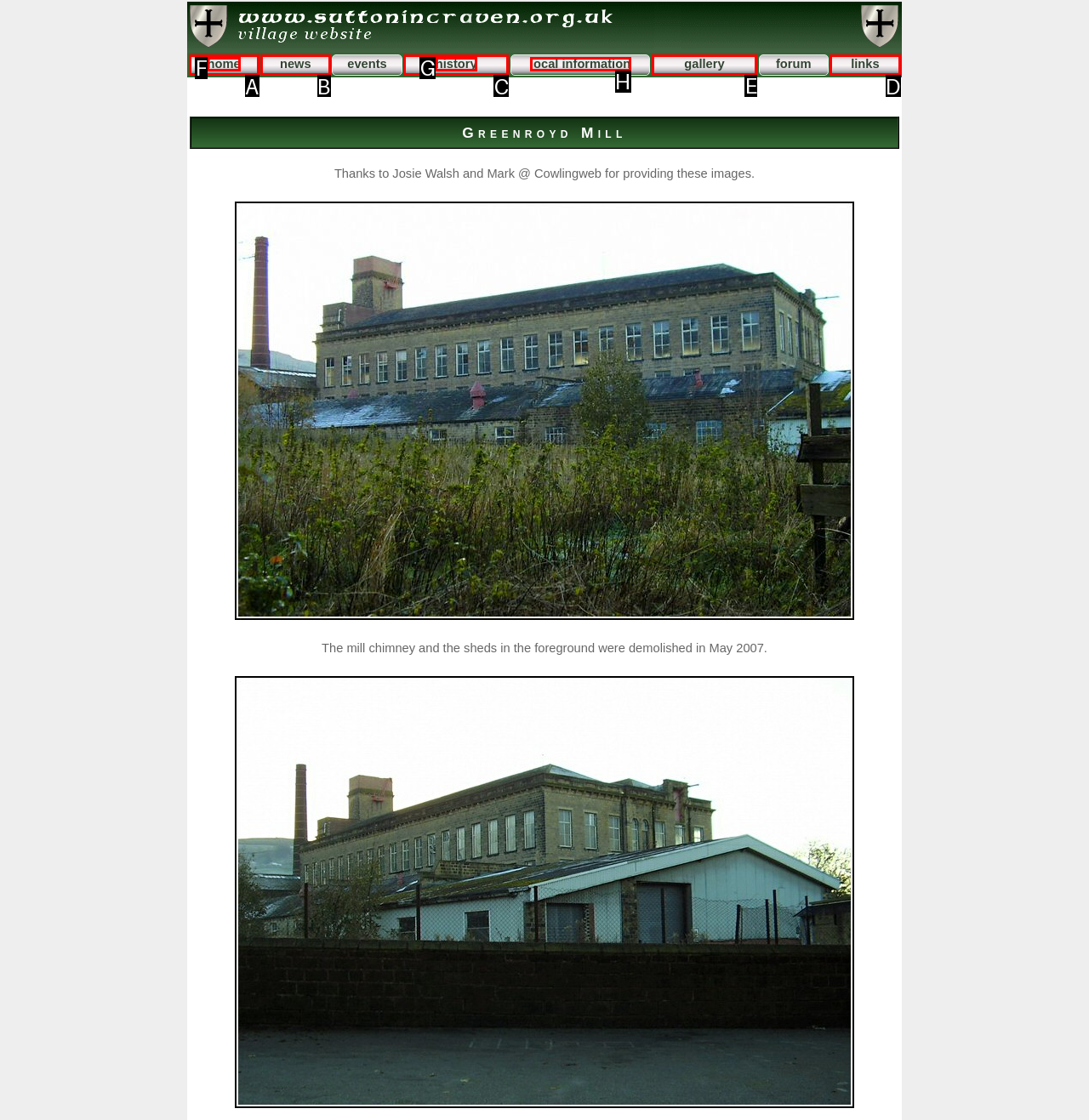Look at the highlighted elements in the screenshot and tell me which letter corresponds to the task: browse gallery.

E